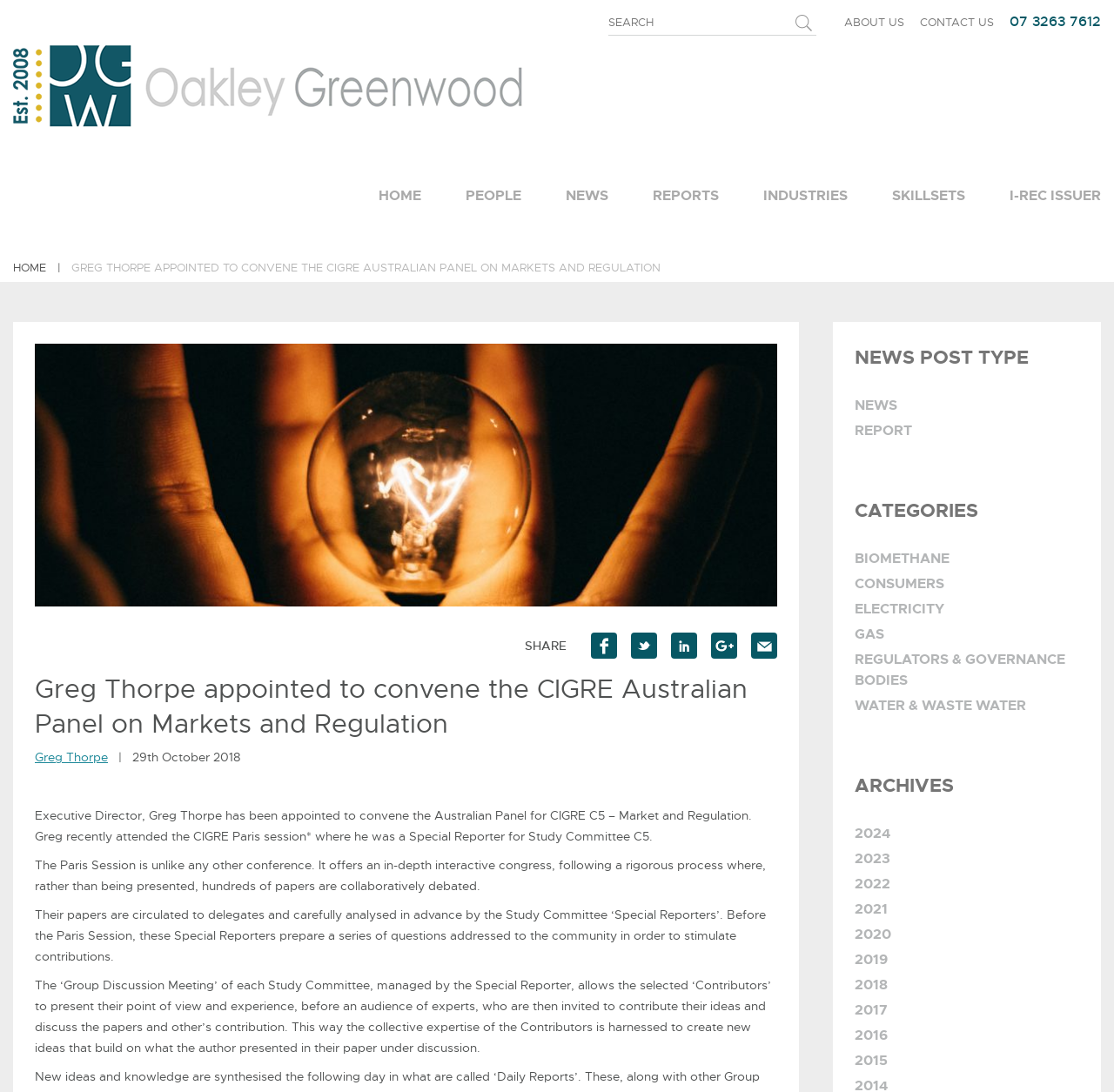Predict the bounding box for the UI component with the following description: "parent_node: SHARE".

[0.674, 0.58, 0.698, 0.603]